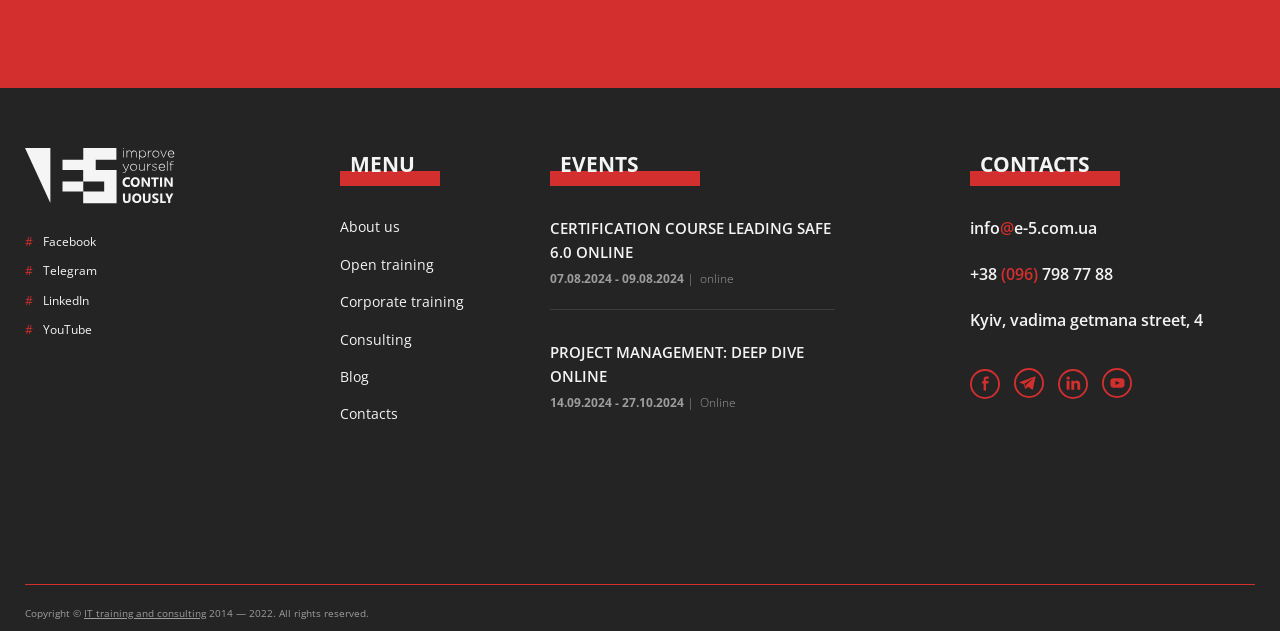Given the element description: "+38 (096) 798 77 88", predict the bounding box coordinates of this UI element. The coordinates must be four float numbers between 0 and 1, given as [left, top, right, bottom].

[0.758, 0.415, 0.98, 0.488]